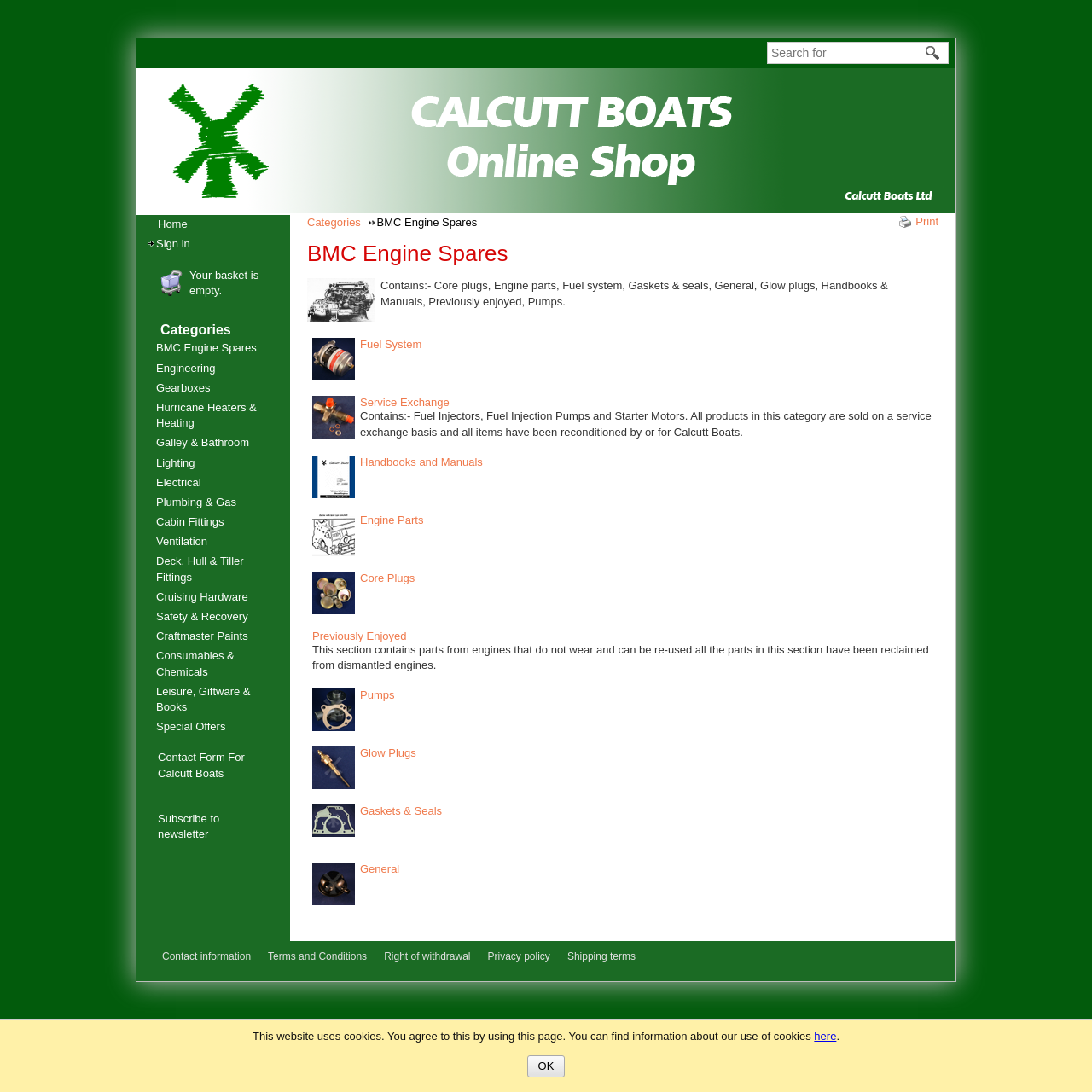Given the description of the UI element: "Special Offers", predict the bounding box coordinates in the form of [left, top, right, bottom], with each value being a float between 0 and 1.

[0.143, 0.659, 0.207, 0.671]